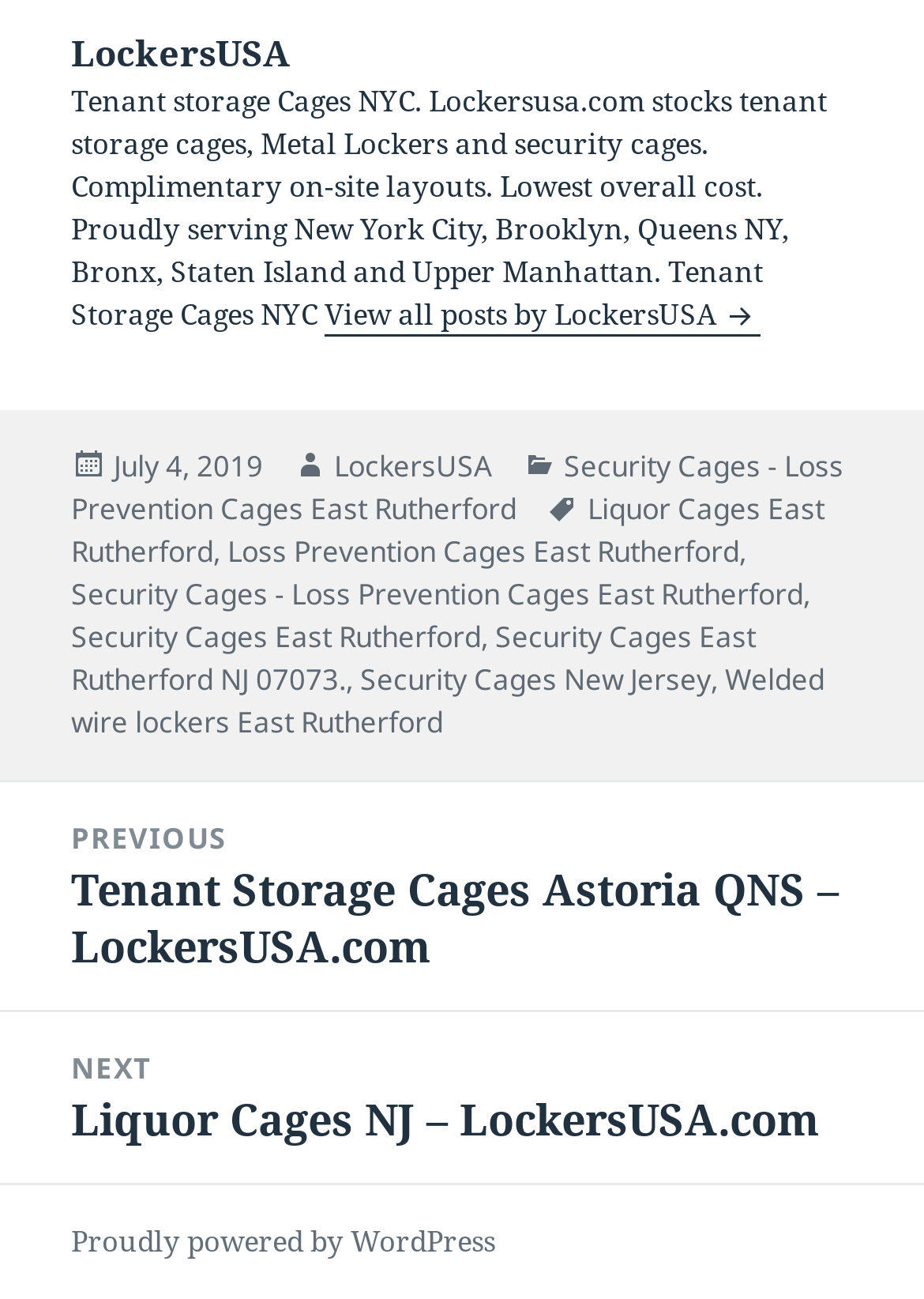Please reply with a single word or brief phrase to the question: 
What is the platform used to power the website?

WordPress